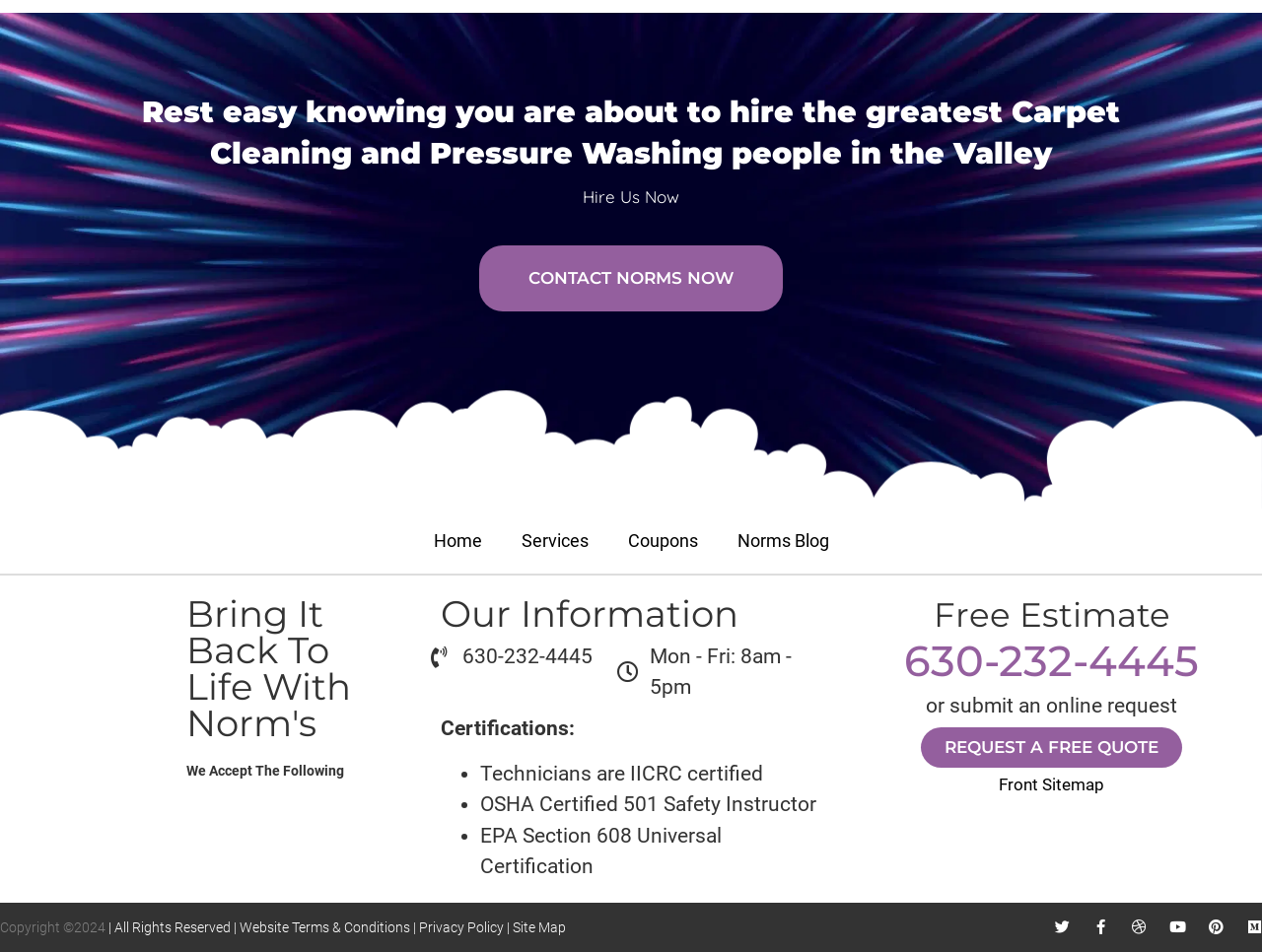How can I request a free quote?
Give a single word or phrase as your answer by examining the image.

Submit an online request or call 630-232-4445